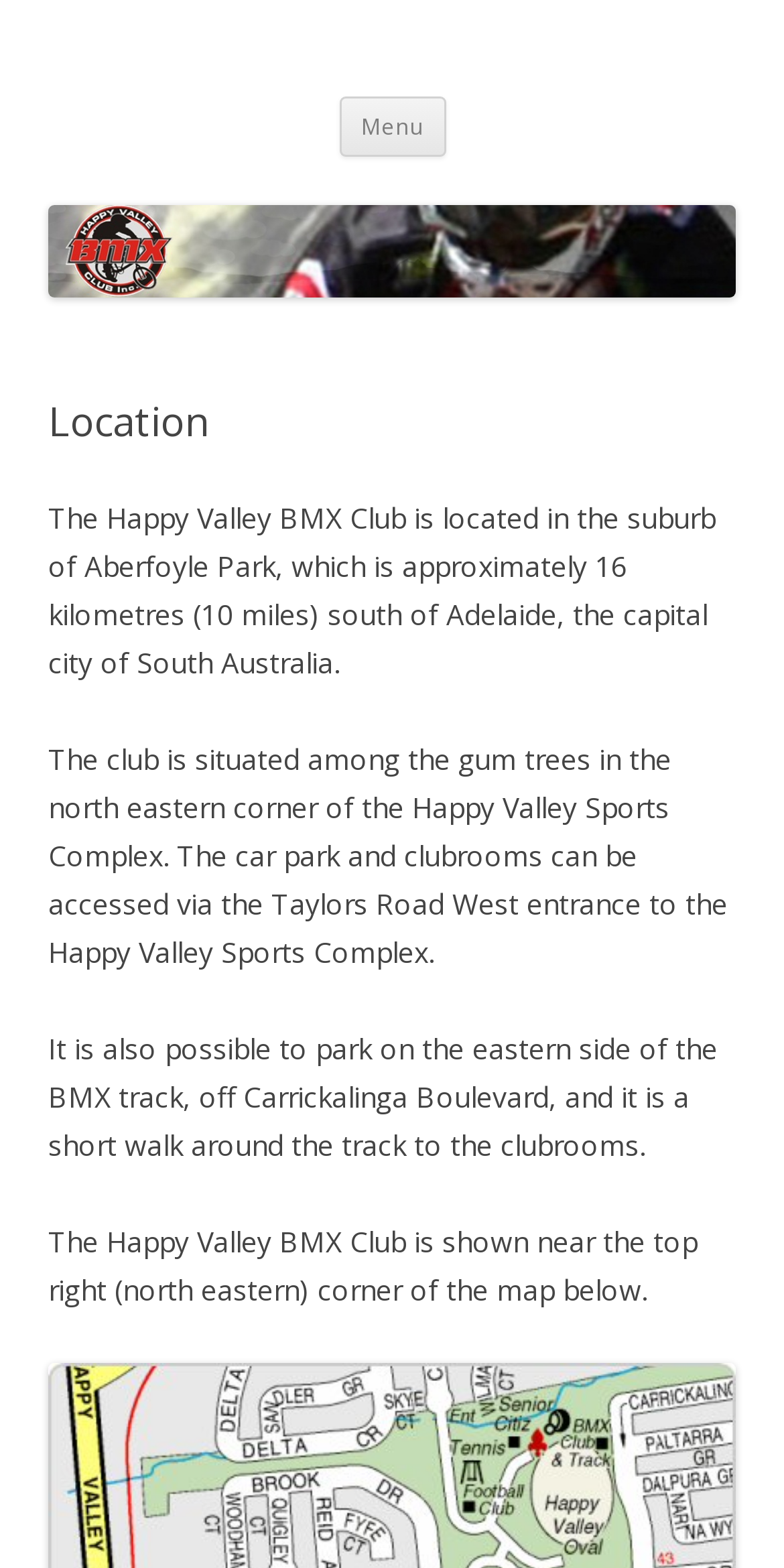Produce an elaborate caption capturing the essence of the webpage.

The webpage is about the location of the Happy Valley BMX Club. At the top-left corner, there is a heading that reads "Happy Valley BMX Club" which is also a link. Below this heading, there is a button labeled "Menu" positioned at the top-center of the page. To the right of the button, there is a link that says "Skip to content".

Below the top section, there is a large image that spans almost the entire width of the page, with a heading "Location" positioned on top of it. The image is likely a map or a visual representation of the club's location.

Below the image, there are three paragraphs of text that provide detailed information about the club's location. The first paragraph explains that the club is situated in the suburb of Aberfoyle Park, approximately 16 kilometers south of Adelaide. The second paragraph describes the location of the club within the Happy Valley Sports Complex, including the car park and clubrooms. The third paragraph provides an alternative parking option on the eastern side of the BMX track.

At the bottom of the page, there is a final paragraph that mentions a map below, which is likely not shown in the accessibility tree but is referenced in the text. Overall, the webpage provides a clear and concise description of the Happy Valley BMX Club's location.